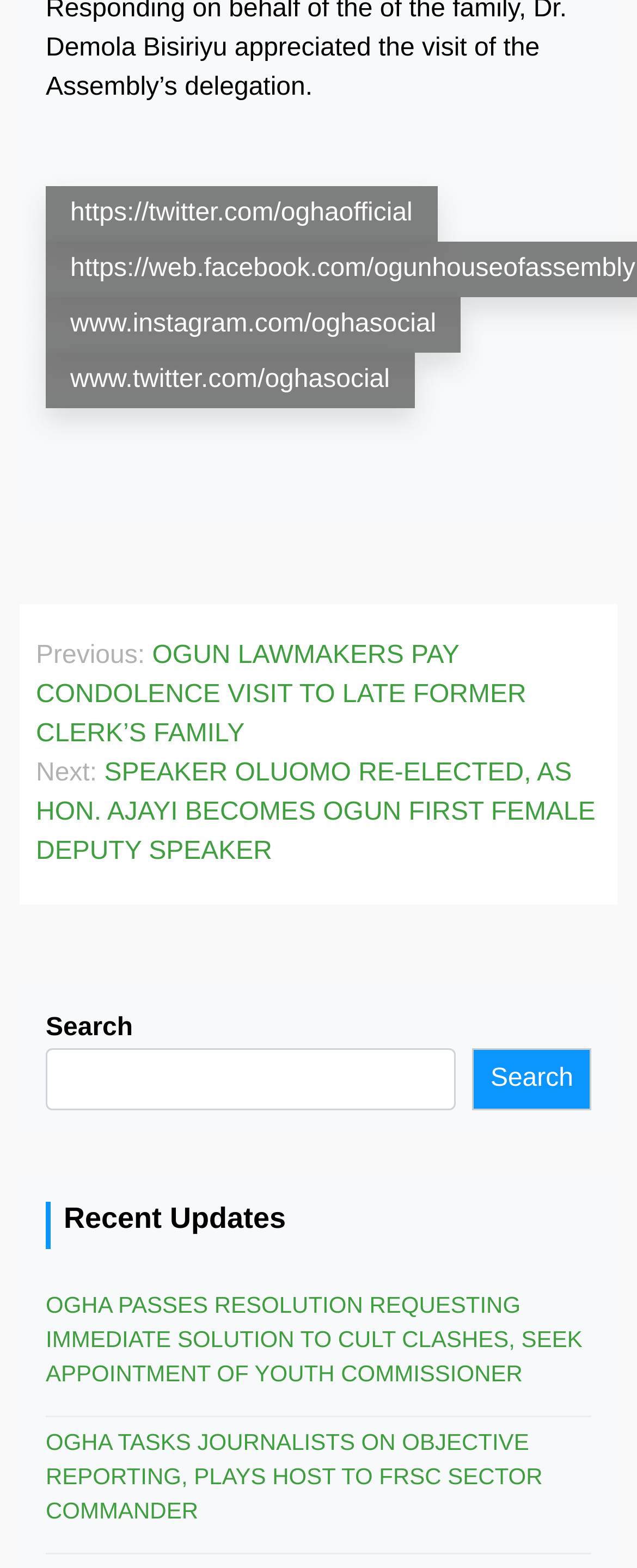Identify the bounding box coordinates of the section that should be clicked to achieve the task described: "Read the next post".

[0.056, 0.481, 0.944, 0.556]